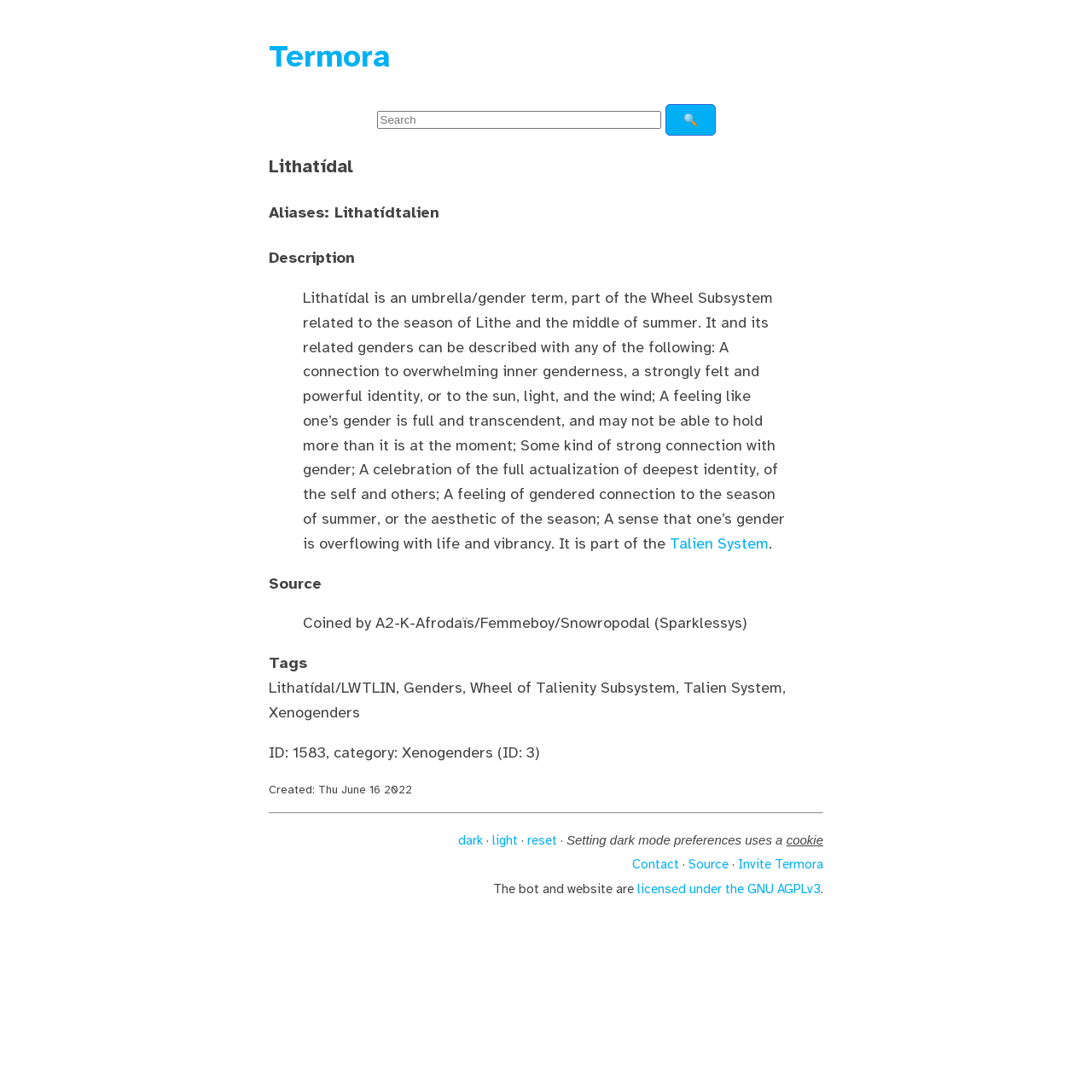What is the category of Lithatídal?
Please answer the question as detailed as possible.

The page has a text 'ID: 1583, category: Xenogenders (ID: 3)' which suggests that Lithatídal belongs to the category of Xenogenders.